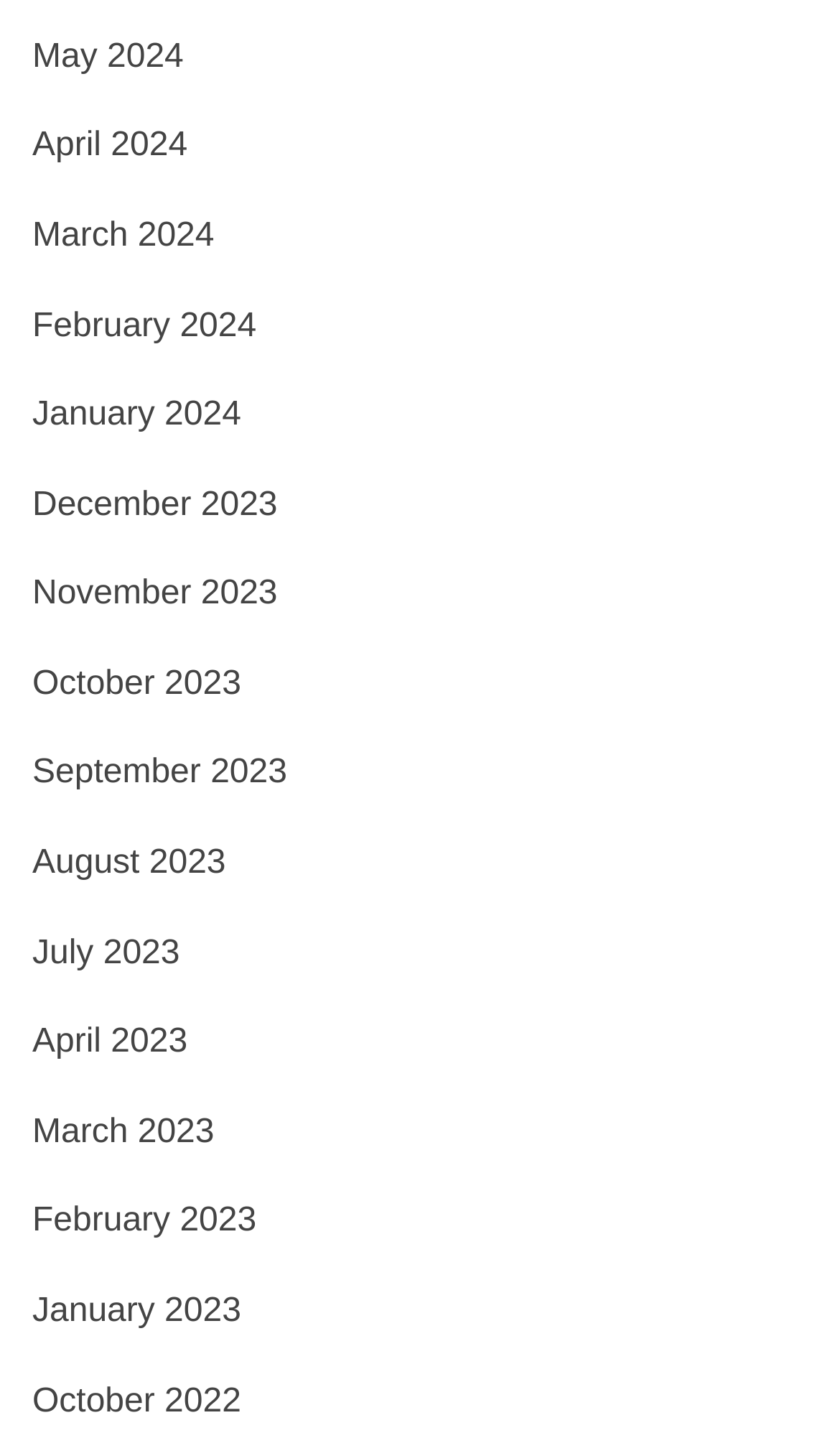Please determine the bounding box coordinates of the element's region to click in order to carry out the following instruction: "View October 2022". The coordinates should be four float numbers between 0 and 1, i.e., [left, top, right, bottom].

[0.038, 0.95, 0.287, 0.975]